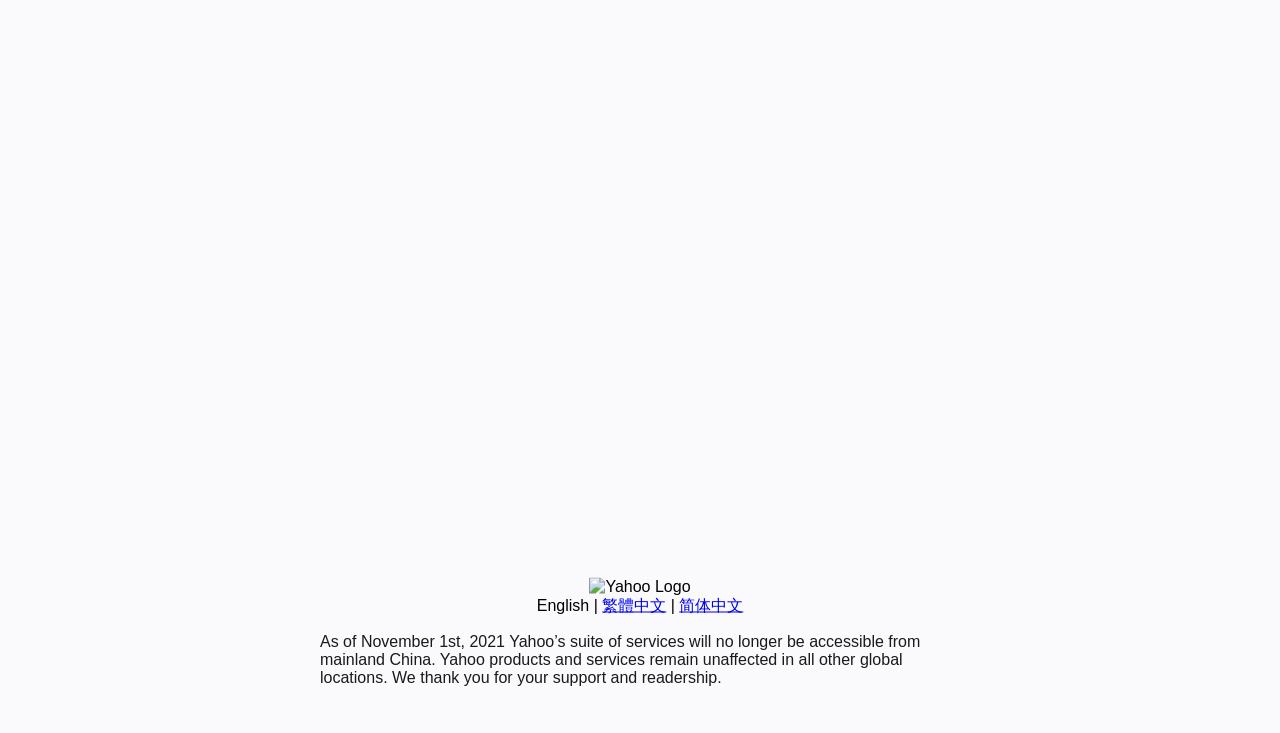Extract the bounding box for the UI element that matches this description: "简体中文".

[0.531, 0.814, 0.581, 0.837]